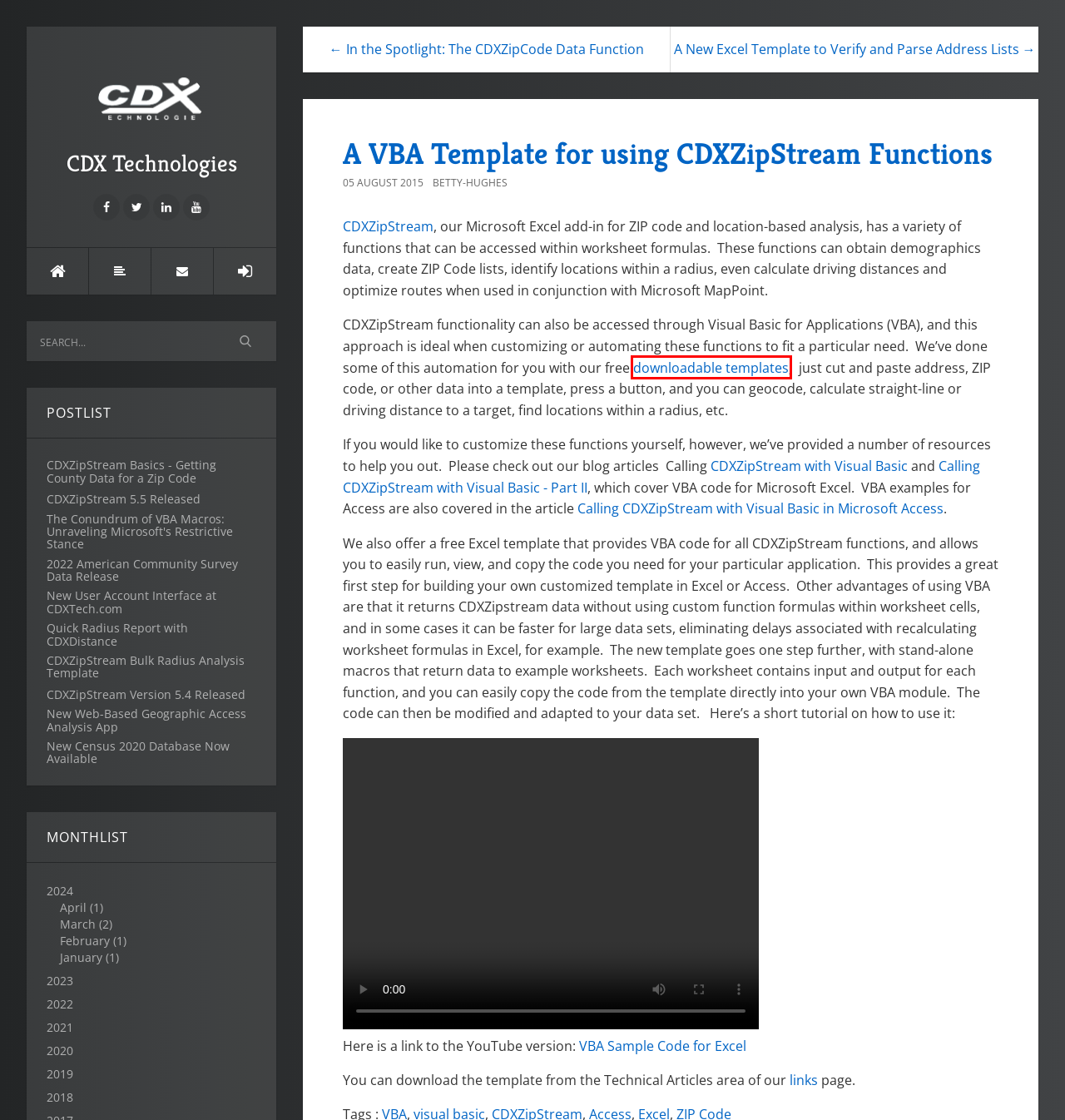You are provided with a screenshot of a webpage where a red rectangle bounding box surrounds an element. Choose the description that best matches the new webpage after clicking the element in the red bounding box. Here are the choices:
A. CDX Technologies | Blog
B. CDX Technologies | CDXZipStream Version 5.4 Released
C. CDX Technologies | 2022 American Community Survey Data Release
D. CDX Technologies | Using CDXZipStream with Visual Basic in Microsoft Access
E. CDX Technologies | Calling CDXZipStream with Visual Basic – Part II
F. Templates | Excel Zip Code Analysis Addin |CDXZipStream
G. CDX Technologies | Calling CDXZipStream with Visual Basic
H. CDX Technologies | New User Account Interface at CDXTech.com

F